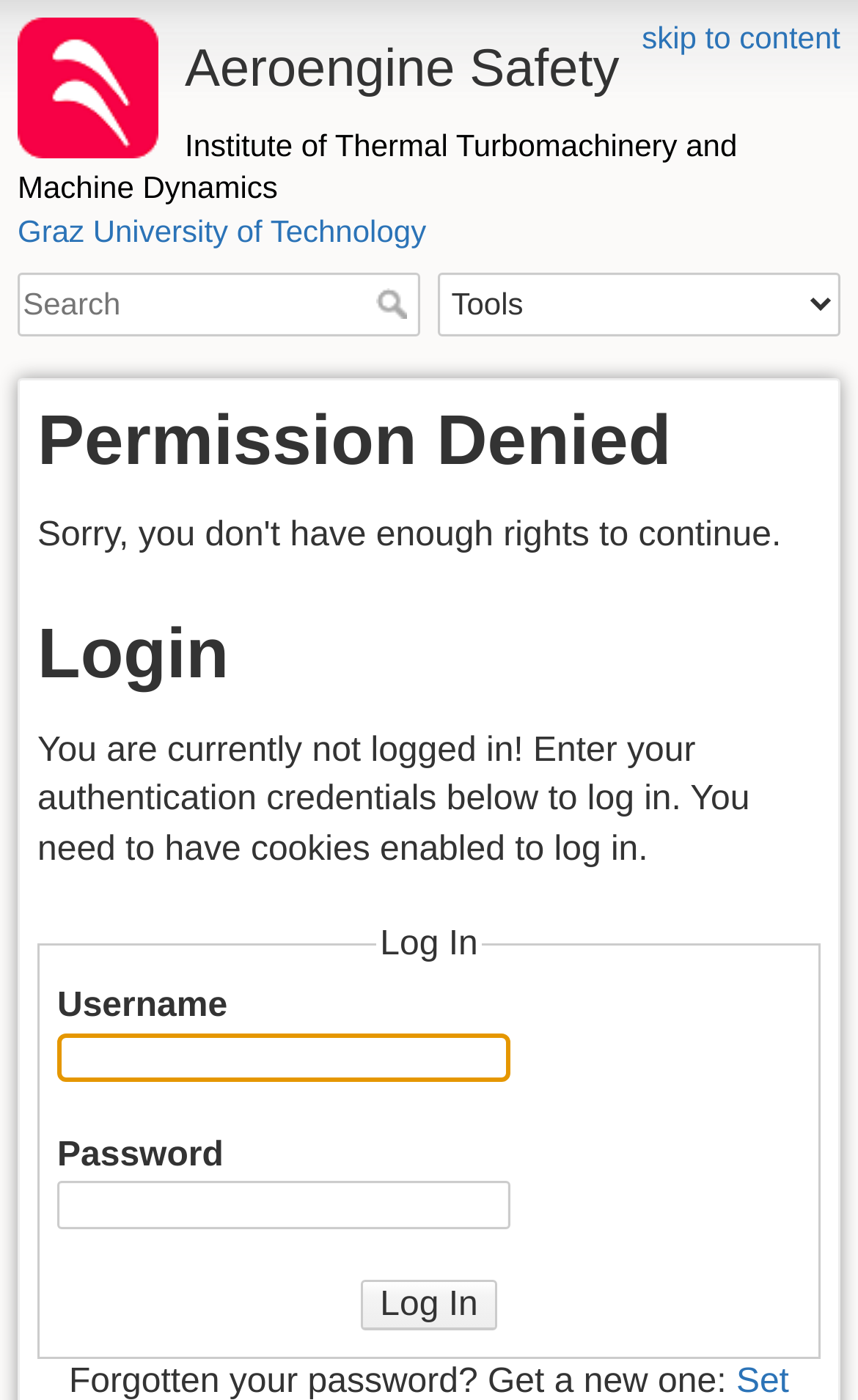Utilize the details in the image to give a detailed response to the question: What is the purpose of the search box?

The search box is located in the top section of the webpage, and it has a textbox and a 'Search' button. This suggests that the purpose of the search box is to allow users to search the website for specific content.